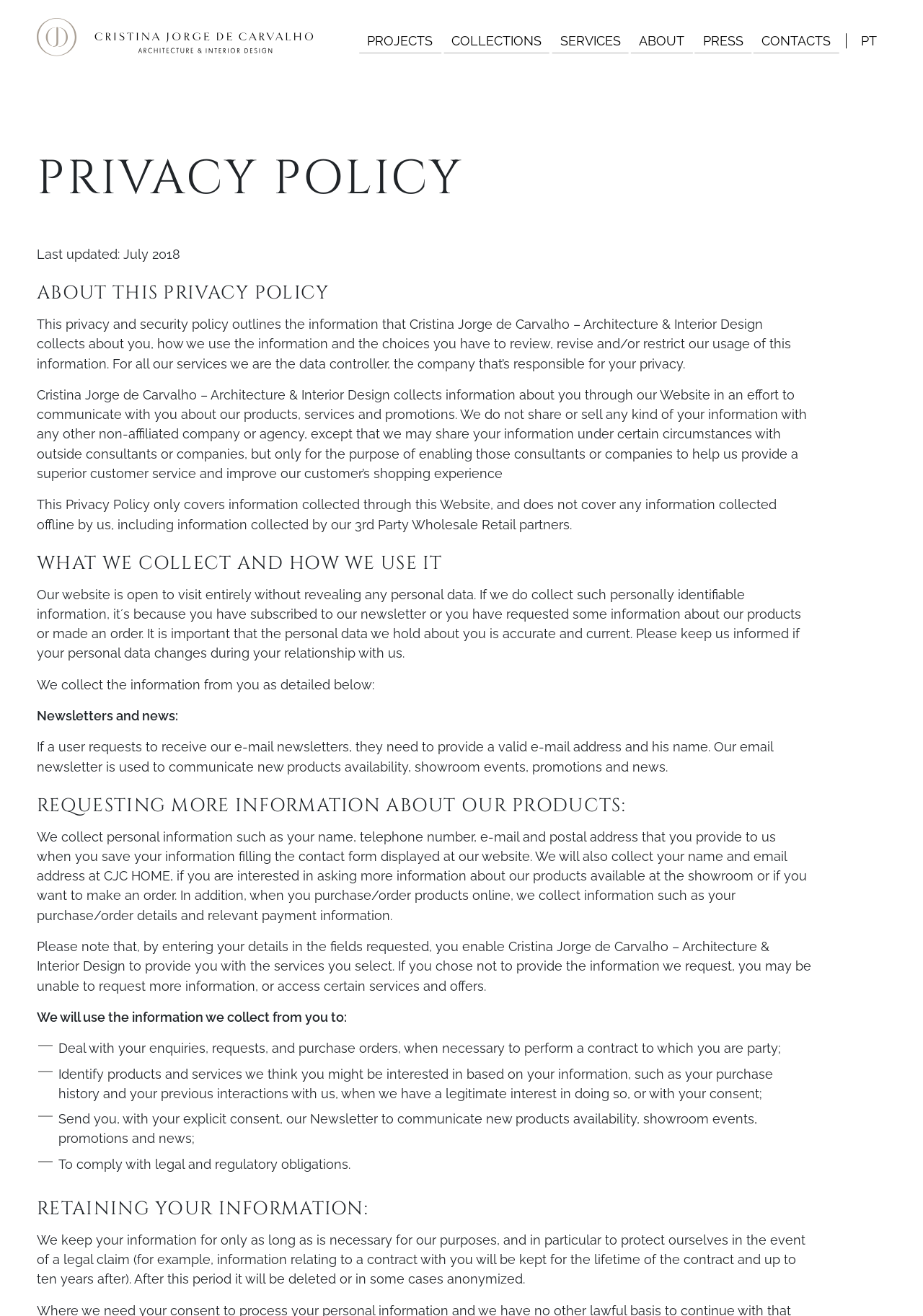Find the bounding box coordinates of the clickable area that will achieve the following instruction: "Go to PROJECTS page".

[0.388, 0.011, 0.479, 0.051]